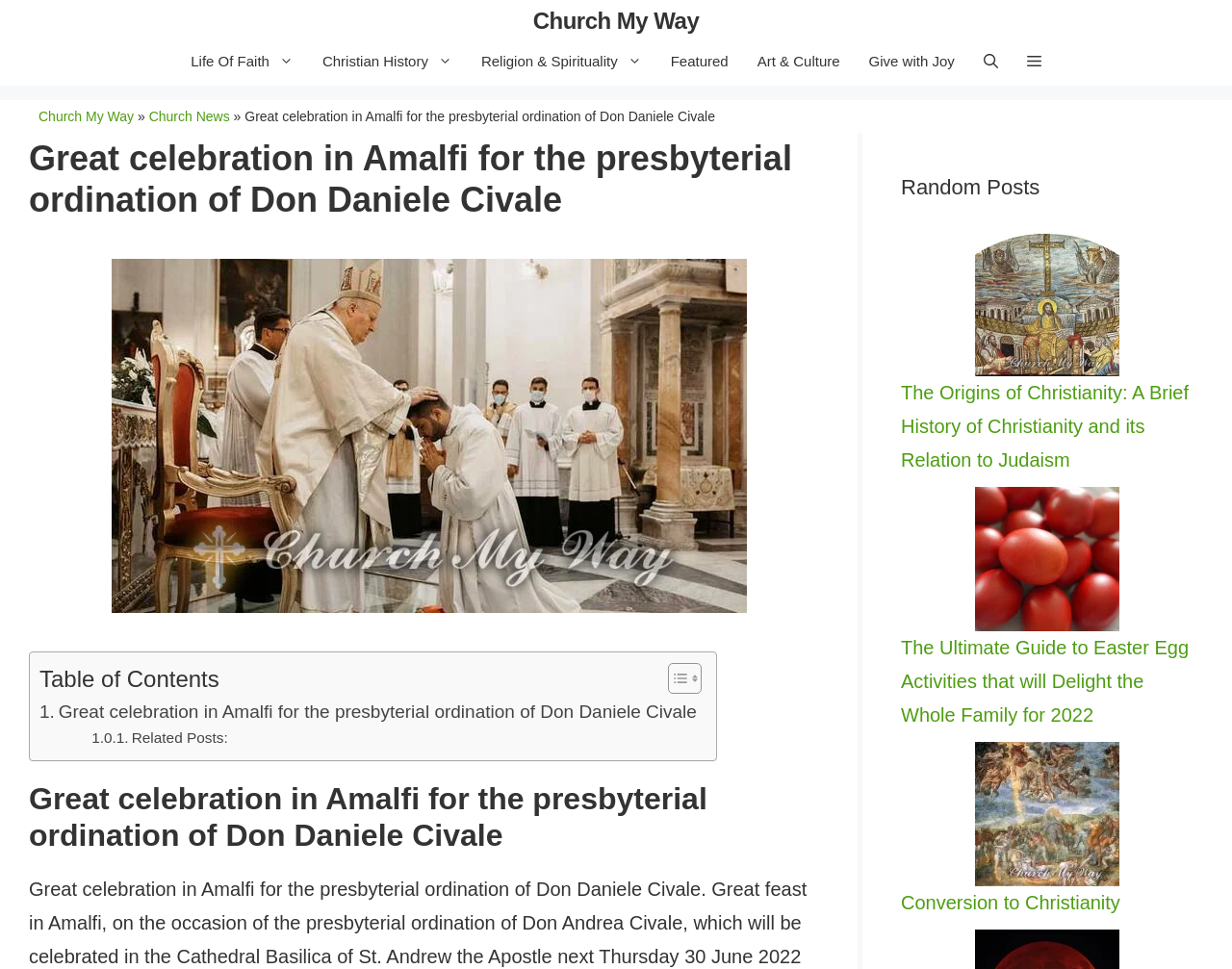Identify the bounding box coordinates of the clickable region to carry out the given instruction: "Click the 'Church My Way' link".

[0.433, 0.008, 0.567, 0.035]